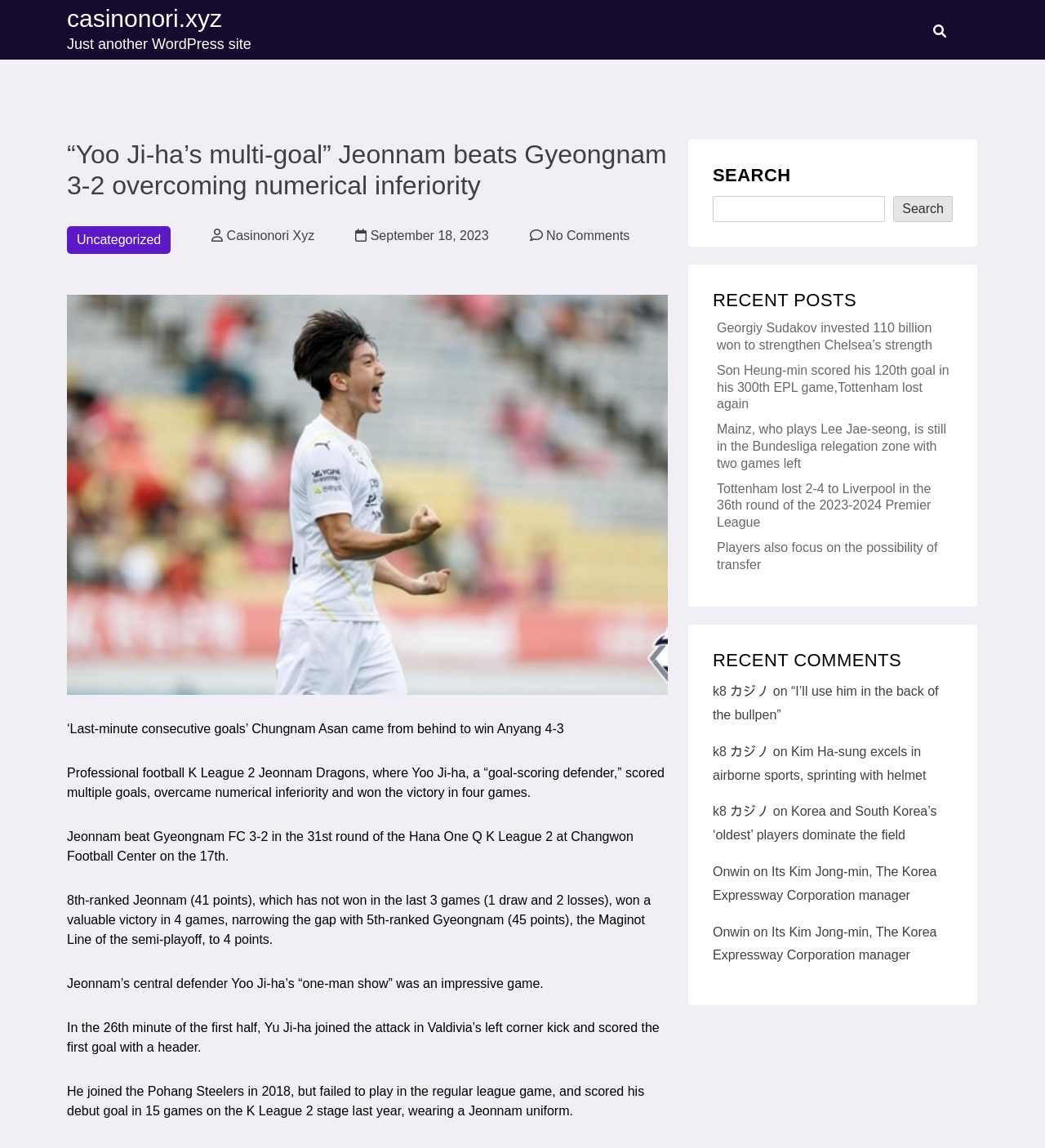Locate the bounding box coordinates of the area to click to fulfill this instruction: "Go to the homepage of casinonori.xyz". The bounding box should be presented as four float numbers between 0 and 1, in the order [left, top, right, bottom].

[0.064, 0.004, 0.24, 0.048]